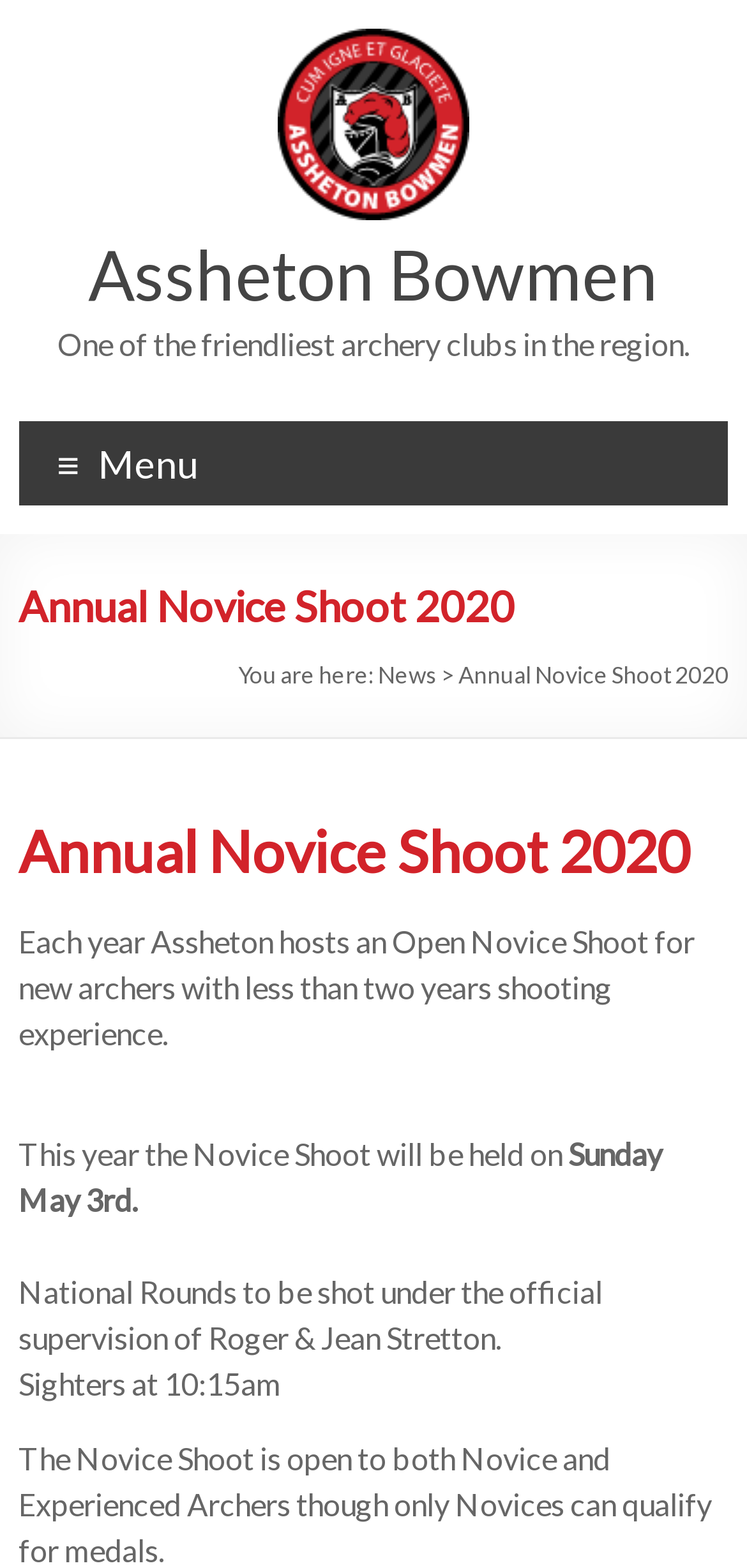Explain the webpage in detail.

The webpage is about the Annual Novice Shoot 2020 event hosted by Assheton Bowmen. At the top left corner, there is a logo of Assheton Bowmen, which is an image linked to the website's homepage. Next to the logo, there is a heading that reads "Assheton Bowmen". 

Below the logo and the heading, there is a brief description of the archery club, stating that it is one of the friendliest in the region. To the right of this description, there is a "Menu" button. 

Further down, there is a heading that reads "Annual Novice Shoot 2020", followed by a breadcrumb navigation that shows the current page's location. The navigation consists of links to "News" and the current page. 

Below the navigation, there is a main content section that provides details about the Annual Novice Shoot 2020 event. The event is an Open Novice Shoot for new archers with less than two years of shooting experience. The shoot will be held on Sunday, May 3rd, and will feature National Rounds under the supervision of Roger and Jean Stretton. The event schedule includes sighters at 10:15 am. The webpage also notes that the Novice Shoot is open to both novice and experienced archers, although only novices can qualify for medals.